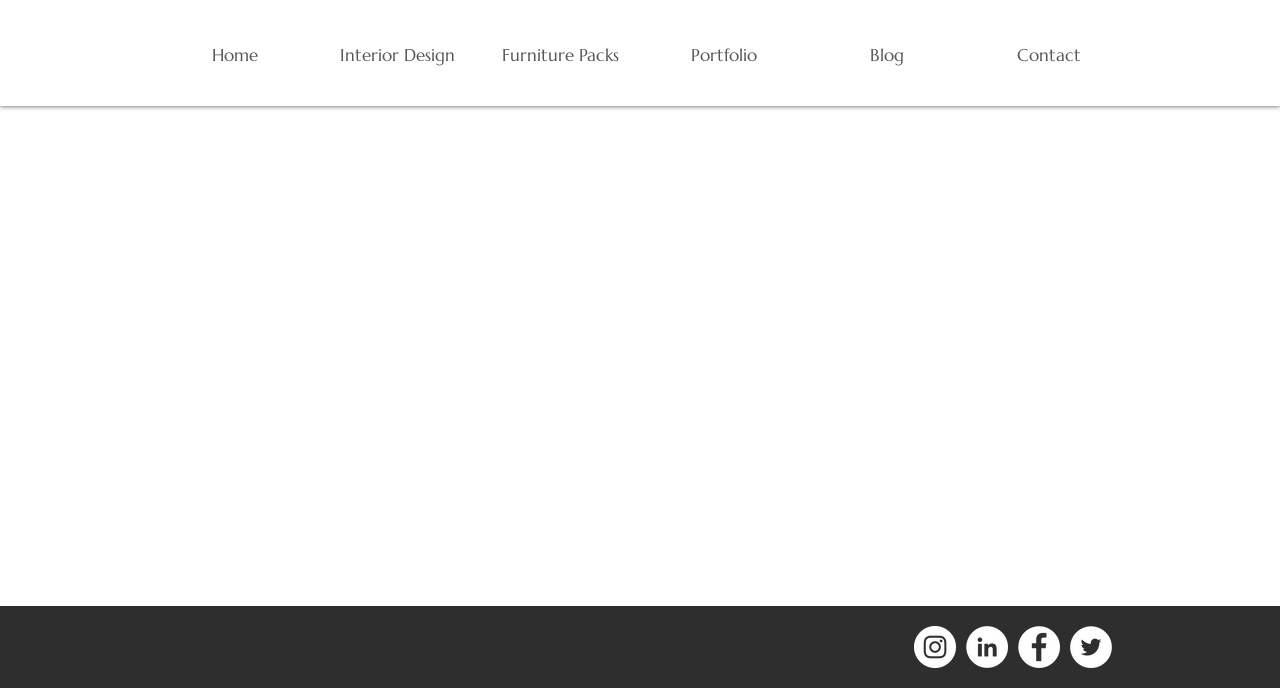Analyze the image and provide a detailed answer to the question: Is the 'Contact' link at the top or bottom of the webpage?

By examining the navigation section, I found that the 'Contact' link is located at the top of the webpage, as part of the navigation menu.